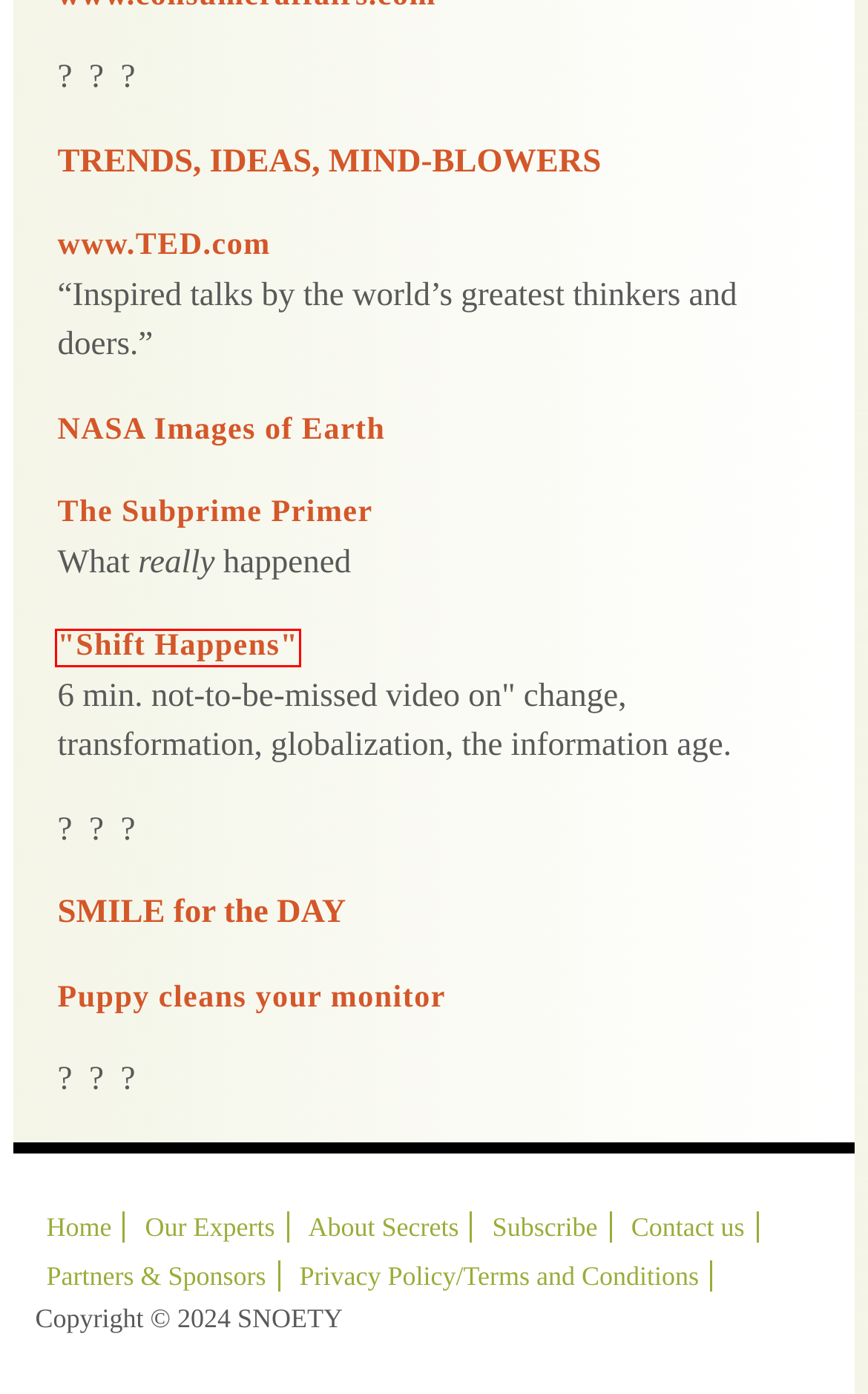Given a webpage screenshot with a red bounding box around a particular element, identify the best description of the new webpage that will appear after clicking on the element inside the red bounding box. Here are the candidates:
A. Our Experts – SNOETY
B. About Snoety and Harriett – SNOETY
C. Partners & Sponsors – SNOETY
D. Shift Happens | Videos
E. Contact – SNOETY
F. Privacy Policy/Terms and Conditions – SNOETY
G. Food, Fitness & Health – SNOETY
H. Join us as a Subscriber – SNOETY

D